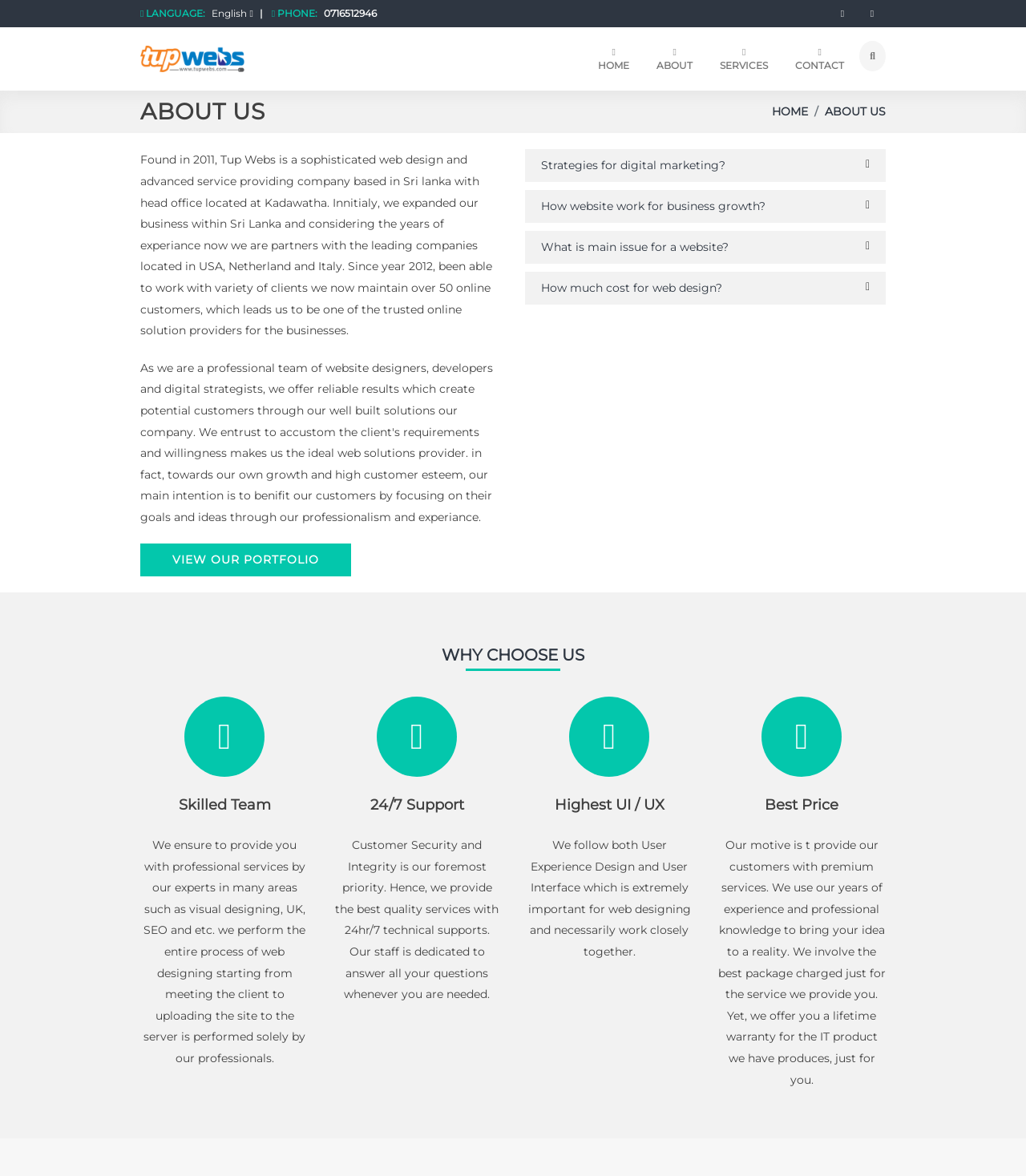Find the bounding box coordinates for the UI element that matches this description: "tel romeida".

None